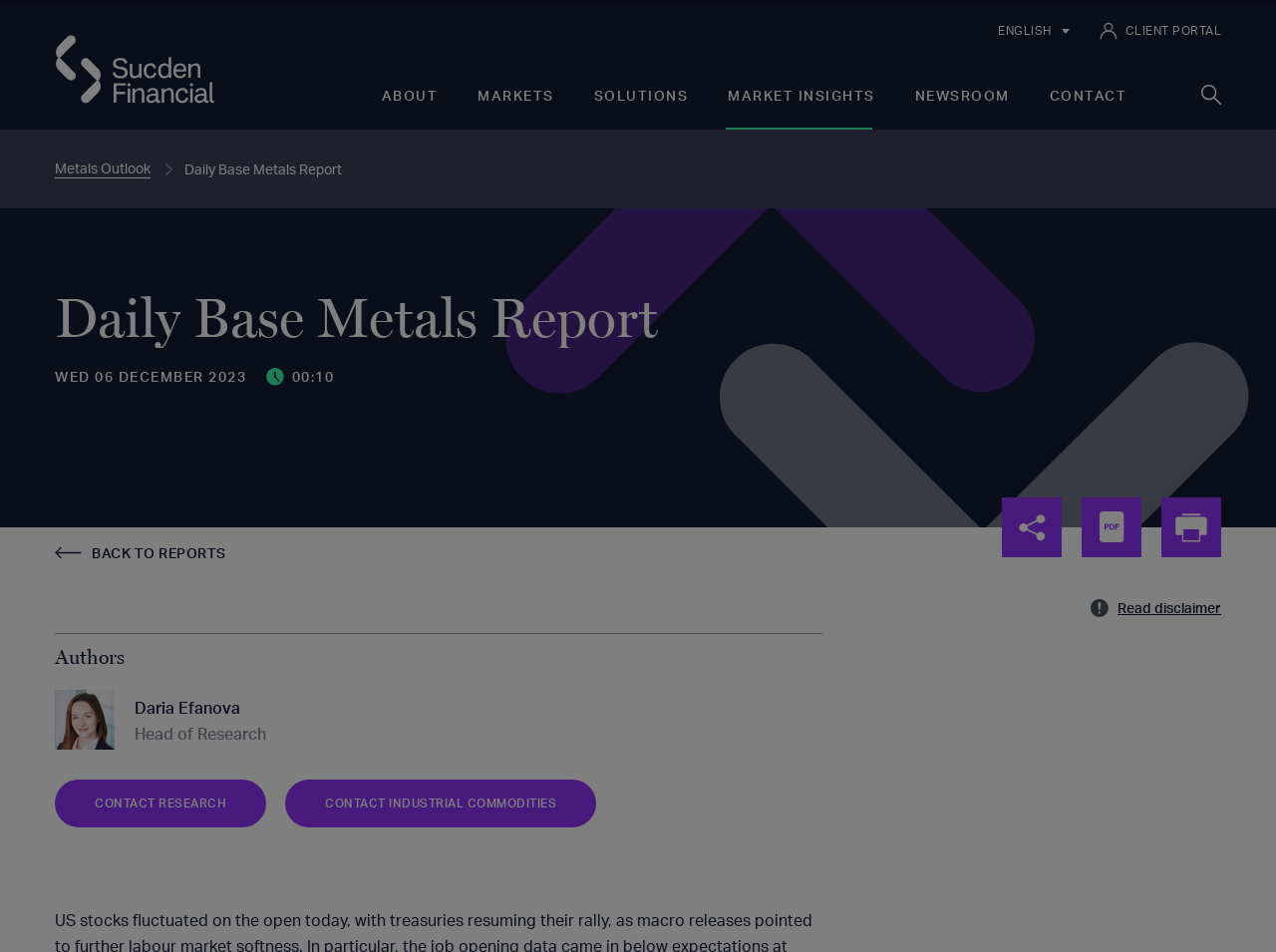Respond to the following question using a concise word or phrase: 
Who is the author of the report?

Daria Efanova